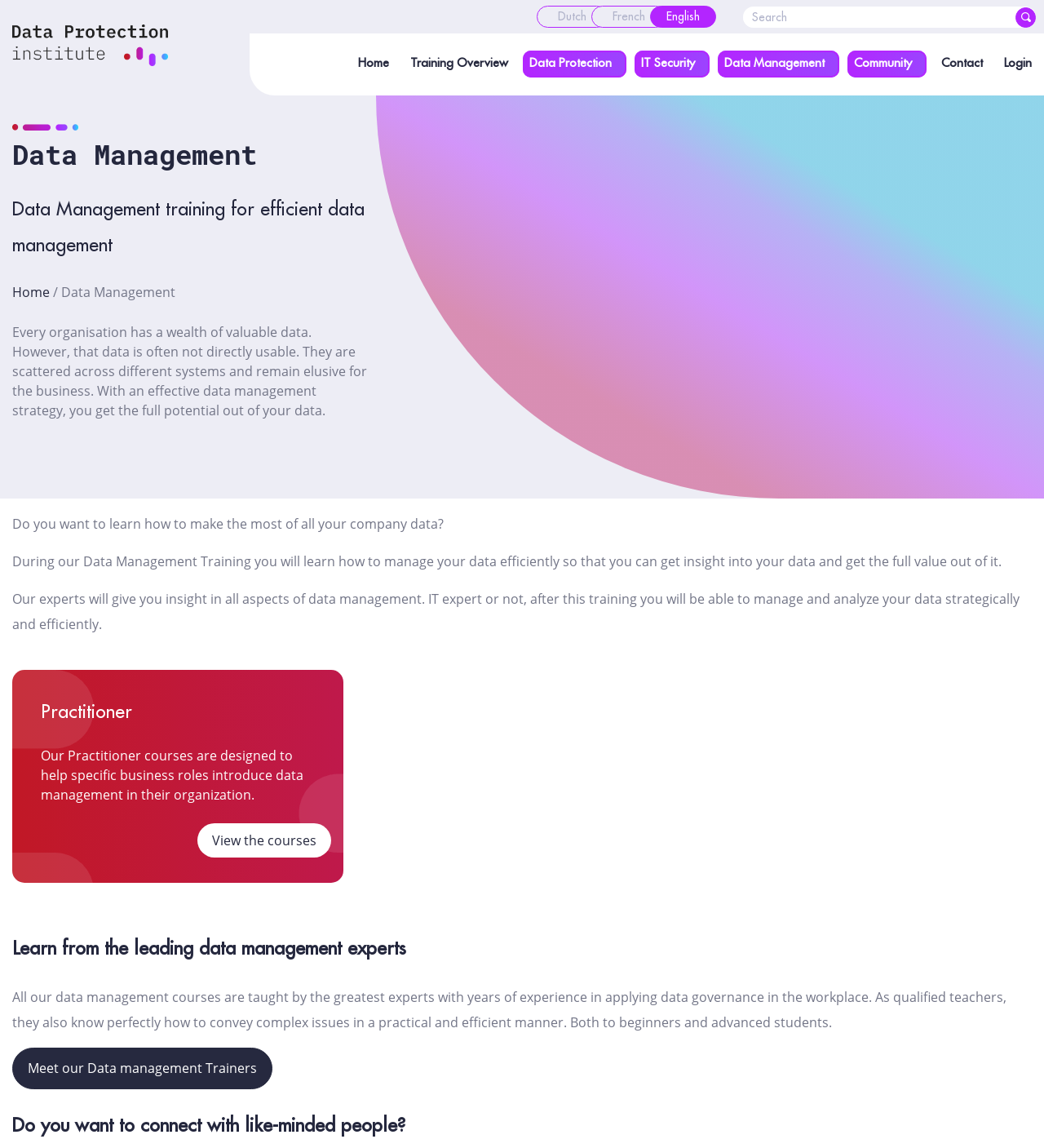Please provide the bounding box coordinates for the element that needs to be clicked to perform the following instruction: "Go to the home page". The coordinates should be given as four float numbers between 0 and 1, i.e., [left, top, right, bottom].

[0.337, 0.041, 0.379, 0.067]